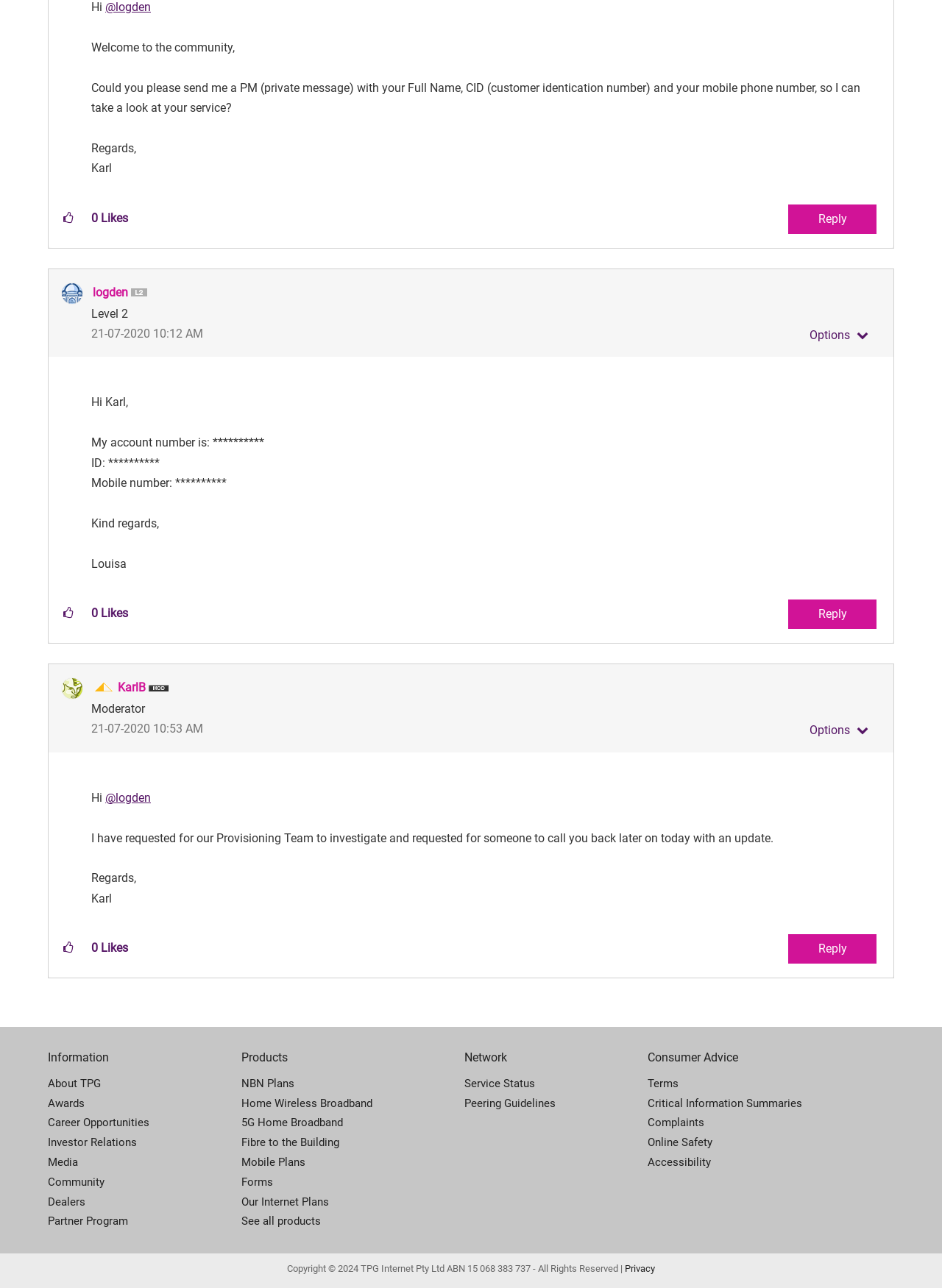Specify the bounding box coordinates (top-left x, top-left y, bottom-right x, bottom-right y) of the UI element in the screenshot that matches this description: Privacy Policy

None